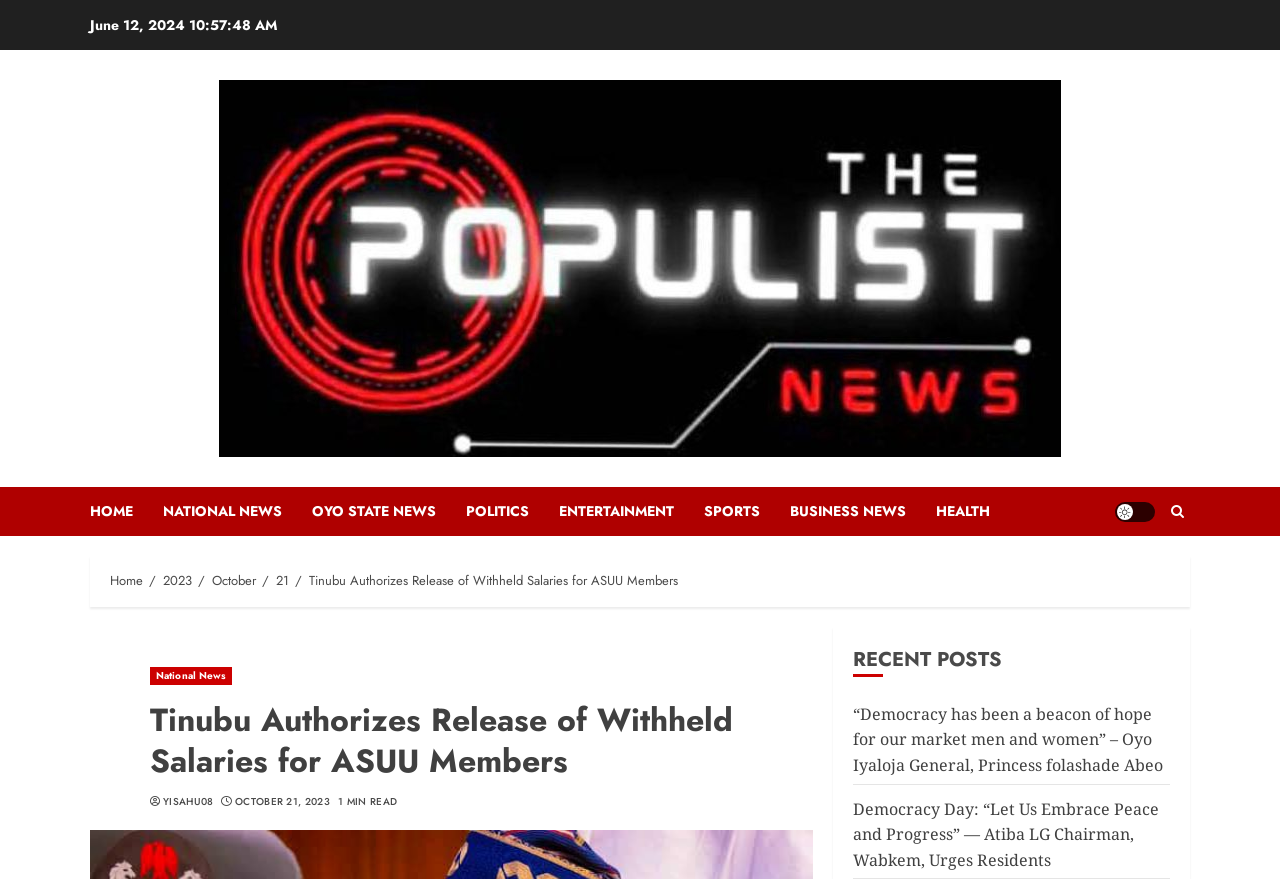How many links are in the top navigation menu?
Use the information from the image to give a detailed answer to the question.

I counted the number of links in the top navigation menu by looking at the links with IDs 404 to 411. There are 9 links in total, namely 'HOME', 'NATIONAL NEWS', 'OYO STATE NEWS', 'POLITICS', 'ENTERTAINMENT', 'SPORTS', 'BUSINESS NEWS', and 'HEALTH'.